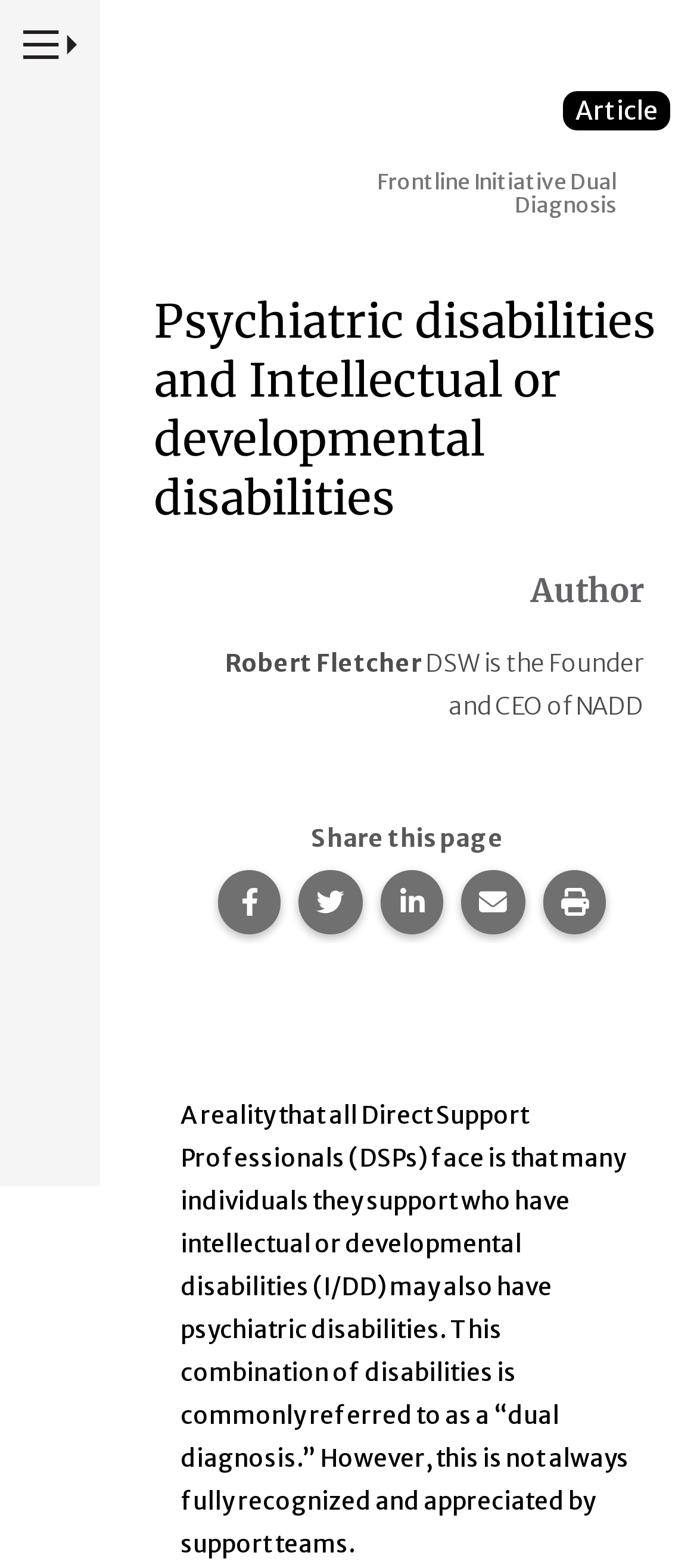Predict the bounding box for the UI component with the following description: "Share this page on LinkedIn.".

[0.546, 0.555, 0.637, 0.596]